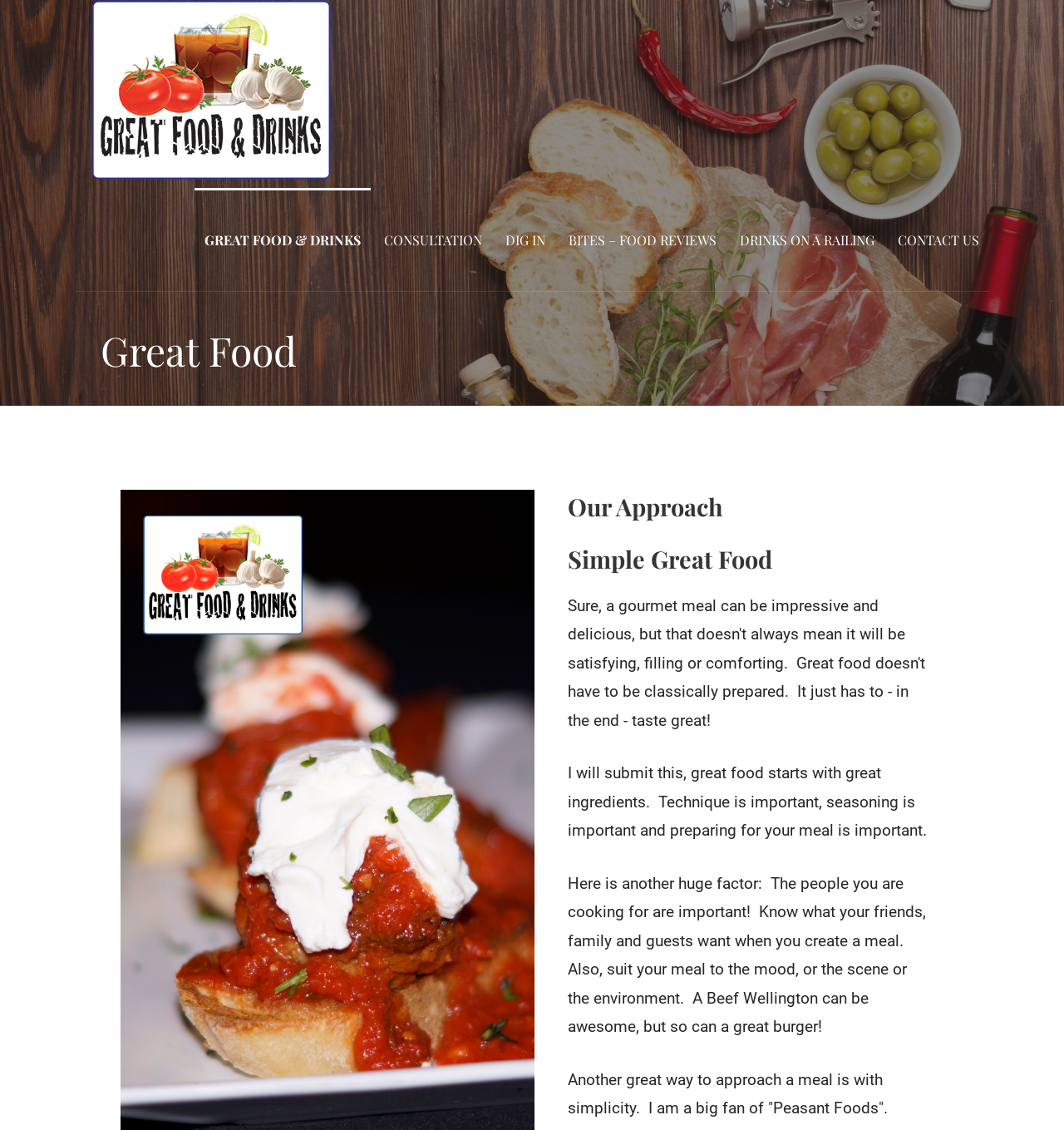How many main sections are on the top navigation bar?
Look at the image and answer the question using a single word or phrase.

7